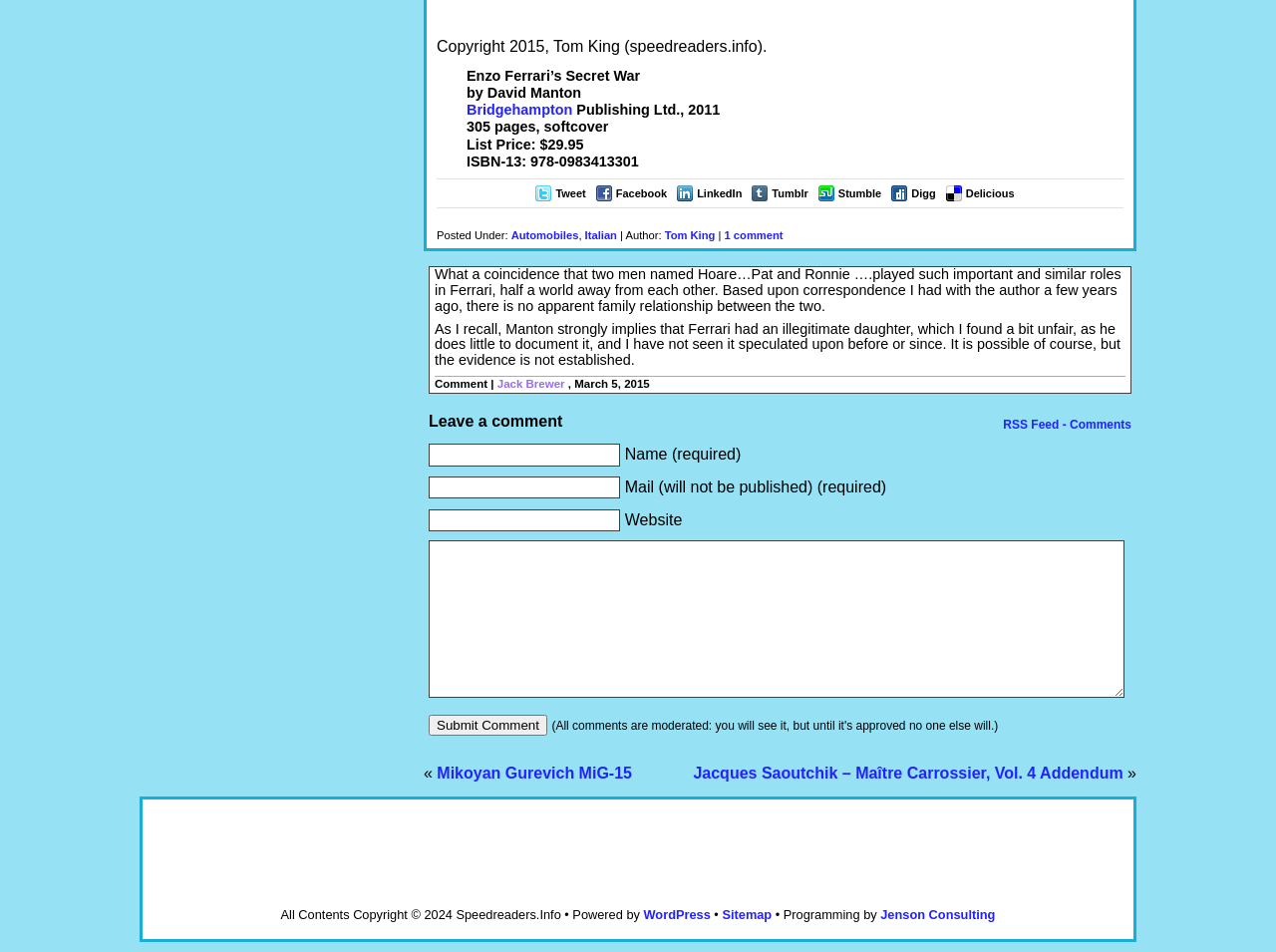What is the name of the publishing company?
Examine the screenshot and reply with a single word or phrase.

Bridgehampton Publishing Ltd.